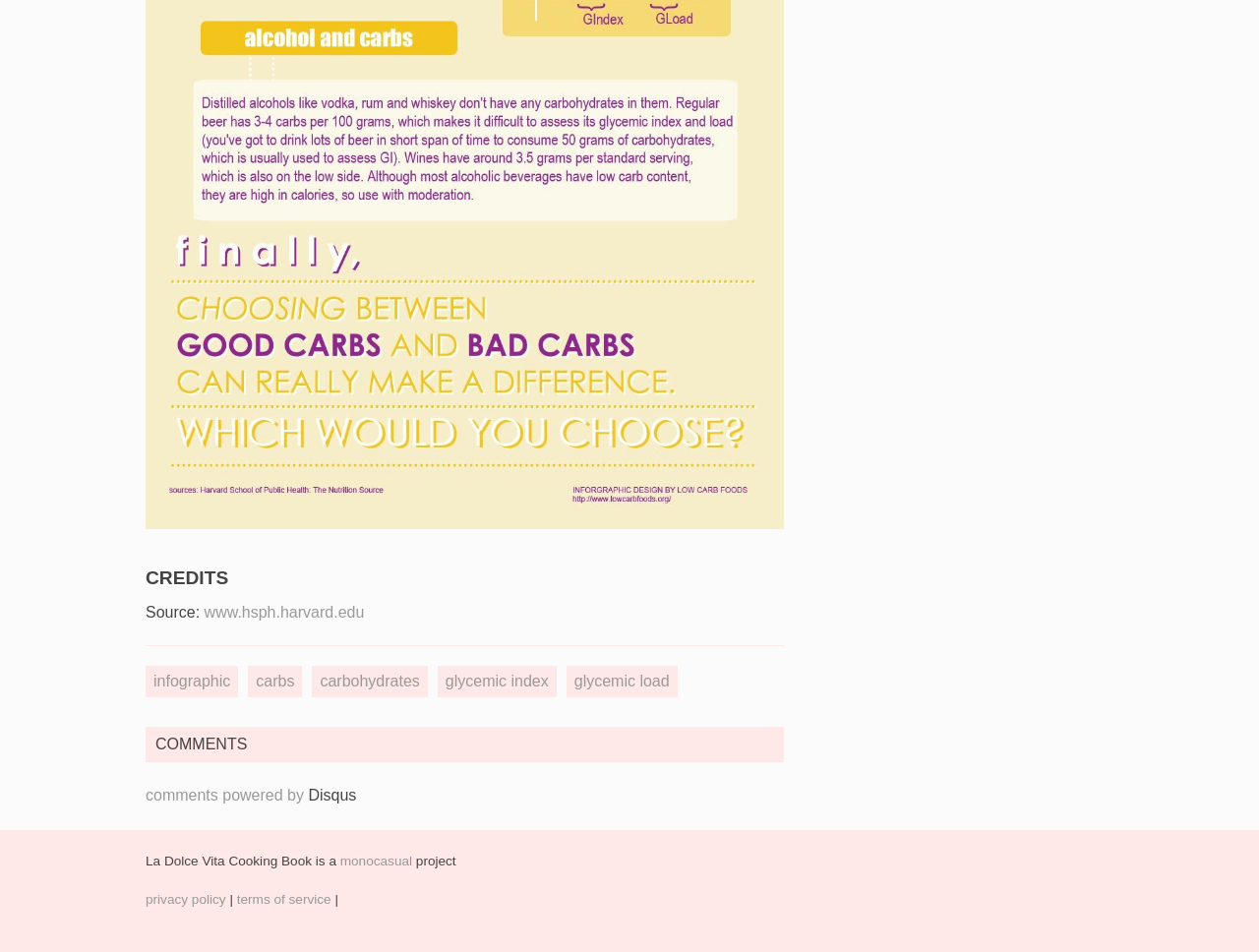Please determine the bounding box coordinates of the element's region to click for the following instruction: "Attend the workshop or webinar".

None